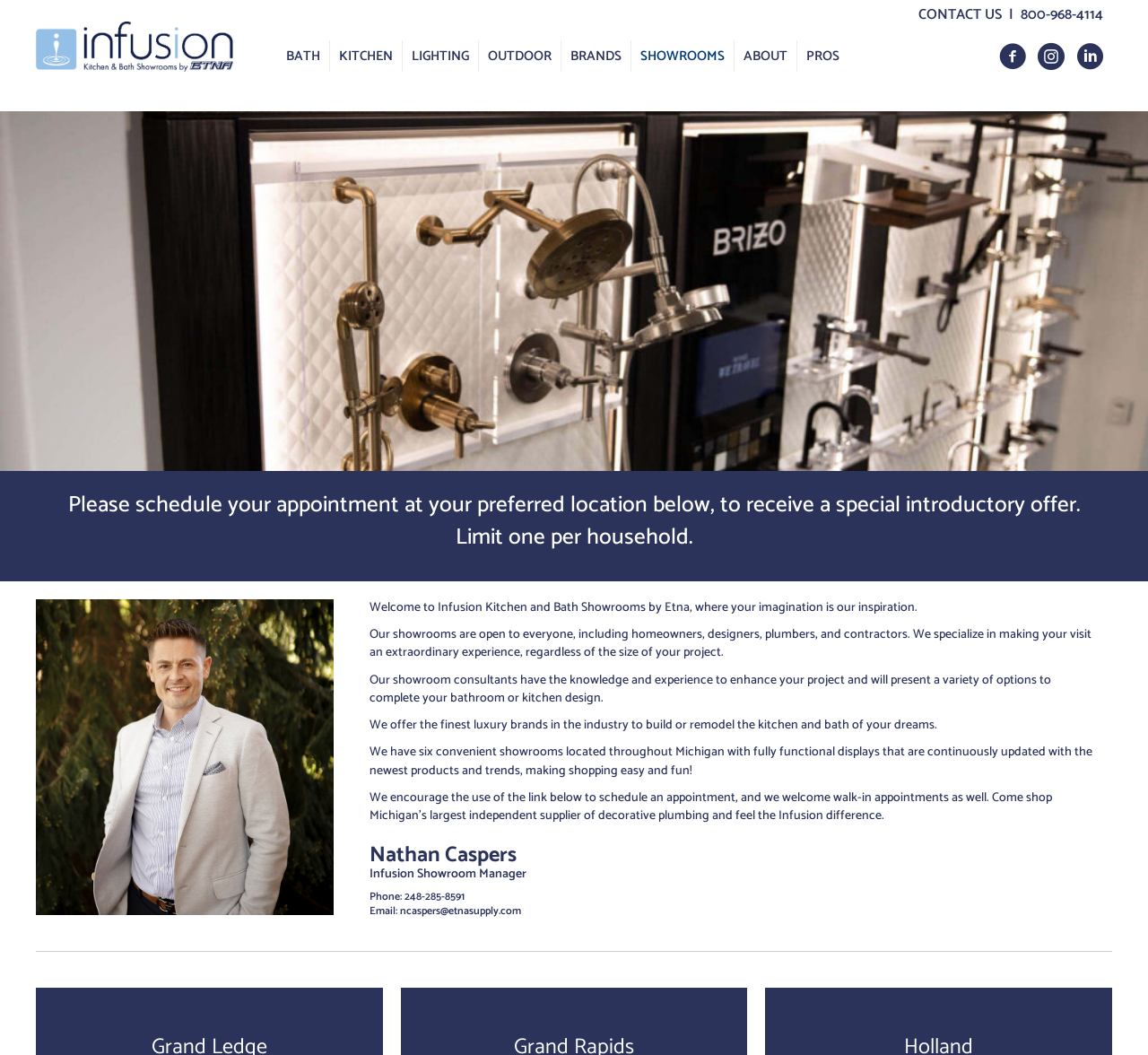What is the company name mentioned on the webpage?
Please answer the question with a detailed response using the information from the screenshot.

The company name 'Infusion' is mentioned on the webpage as part of the logo 'Infusion Logo New' and also in the text 'Welcome to Infusion Kitchen and Bath Showrooms by Etna...'.